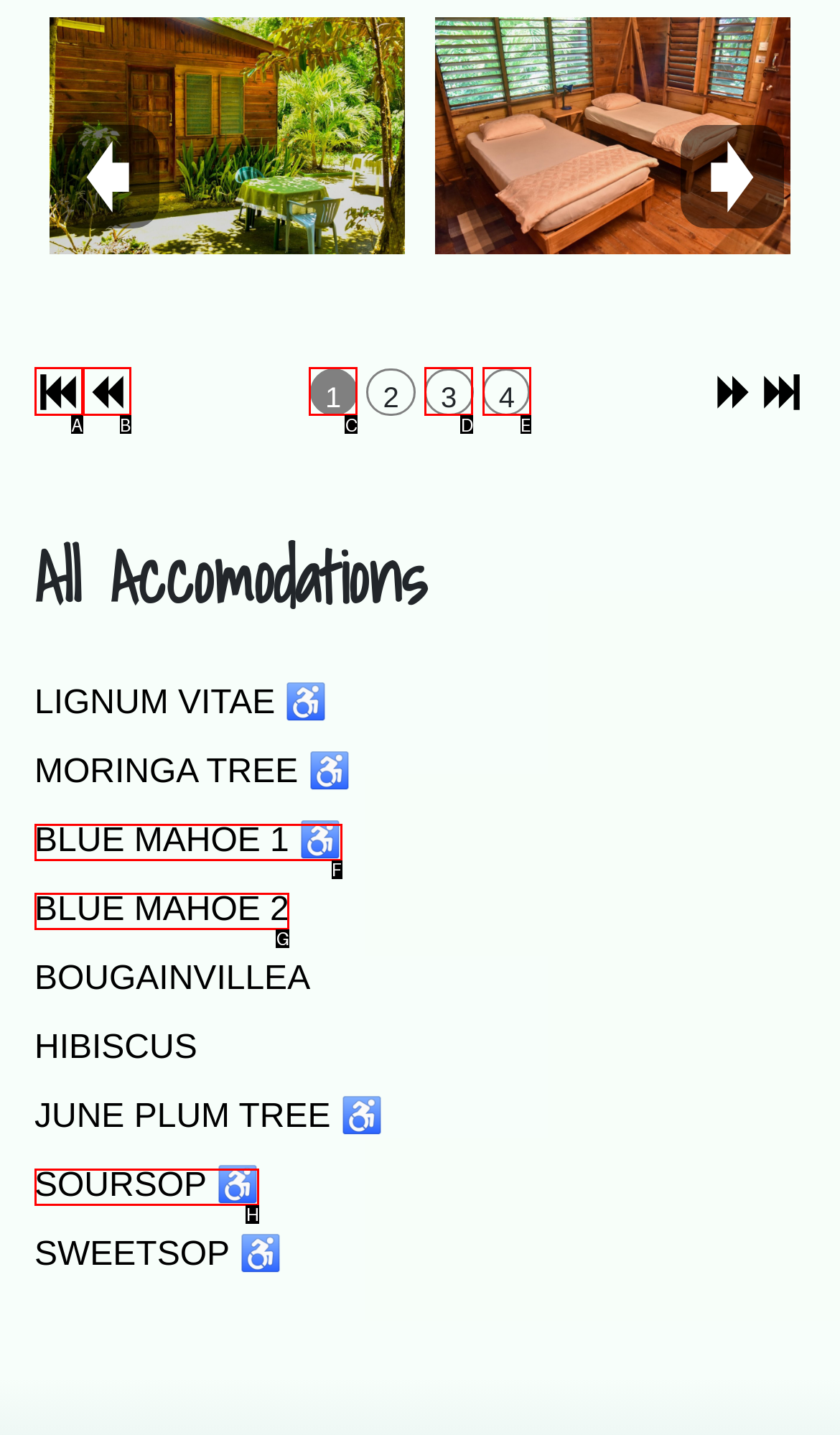Determine the option that aligns with this description: SOURSOP ♿
Reply with the option's letter directly.

H